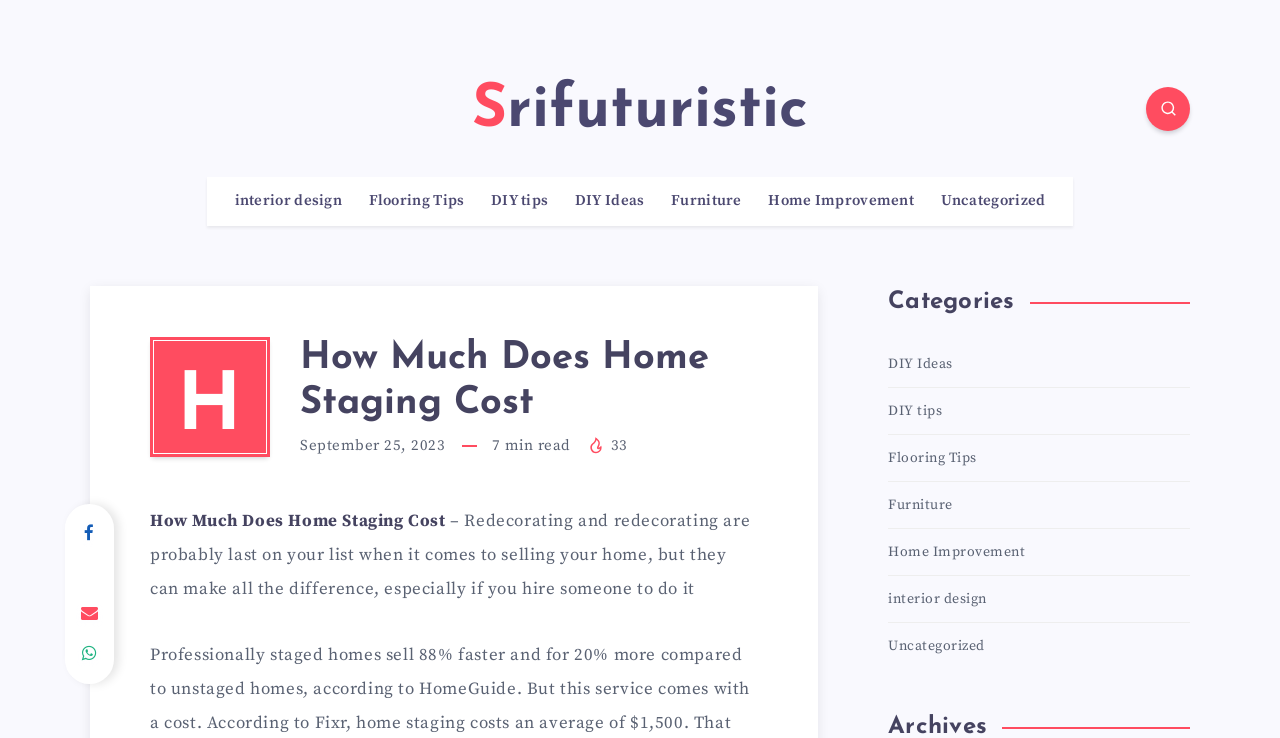Using the description "Furniture", predict the bounding box of the relevant HTML element.

[0.524, 0.26, 0.579, 0.286]